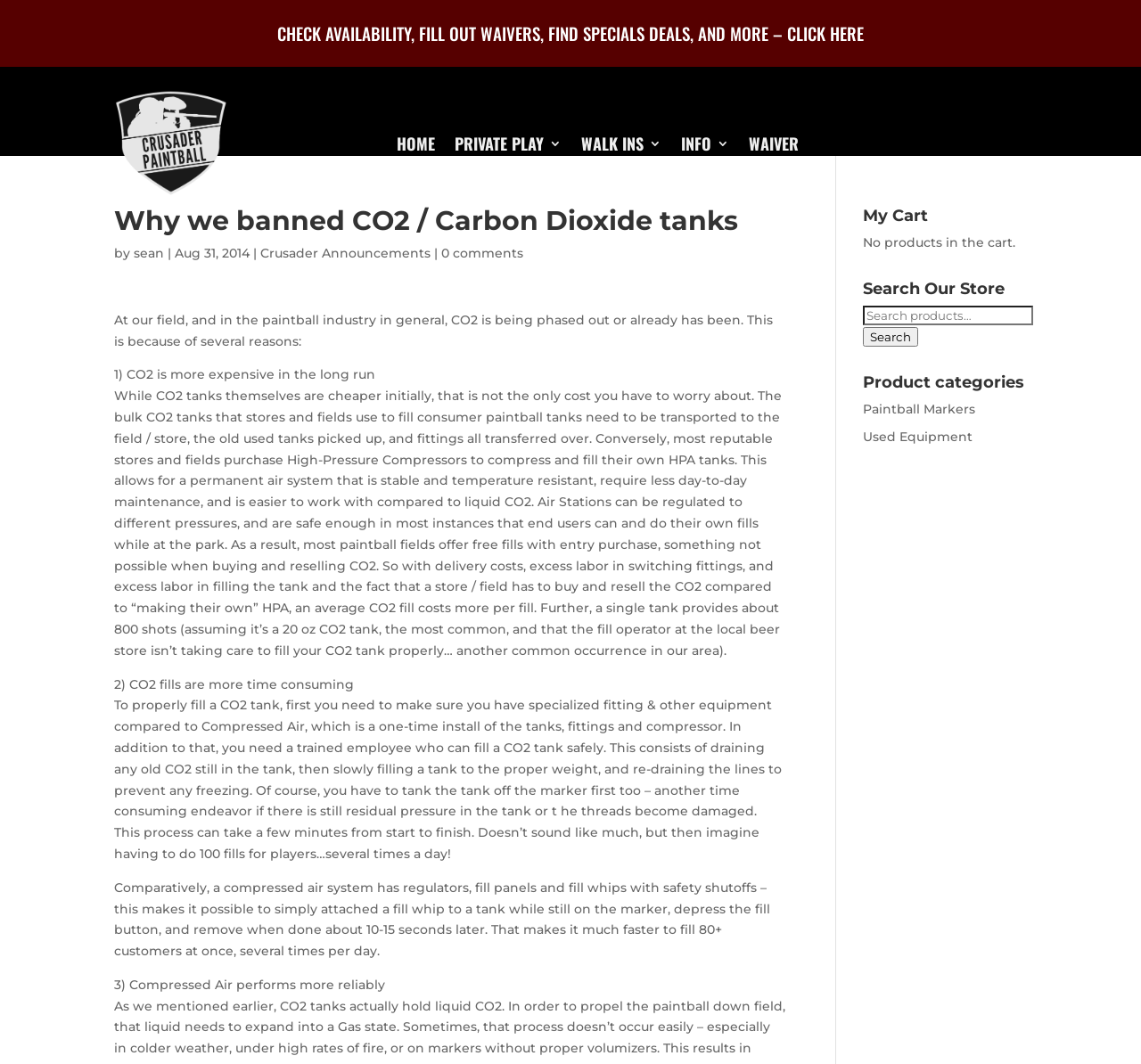Find and provide the bounding box coordinates for the UI element described here: "Private Play". The coordinates should be given as four float numbers between 0 and 1: [left, top, right, bottom].

[0.398, 0.084, 0.492, 0.185]